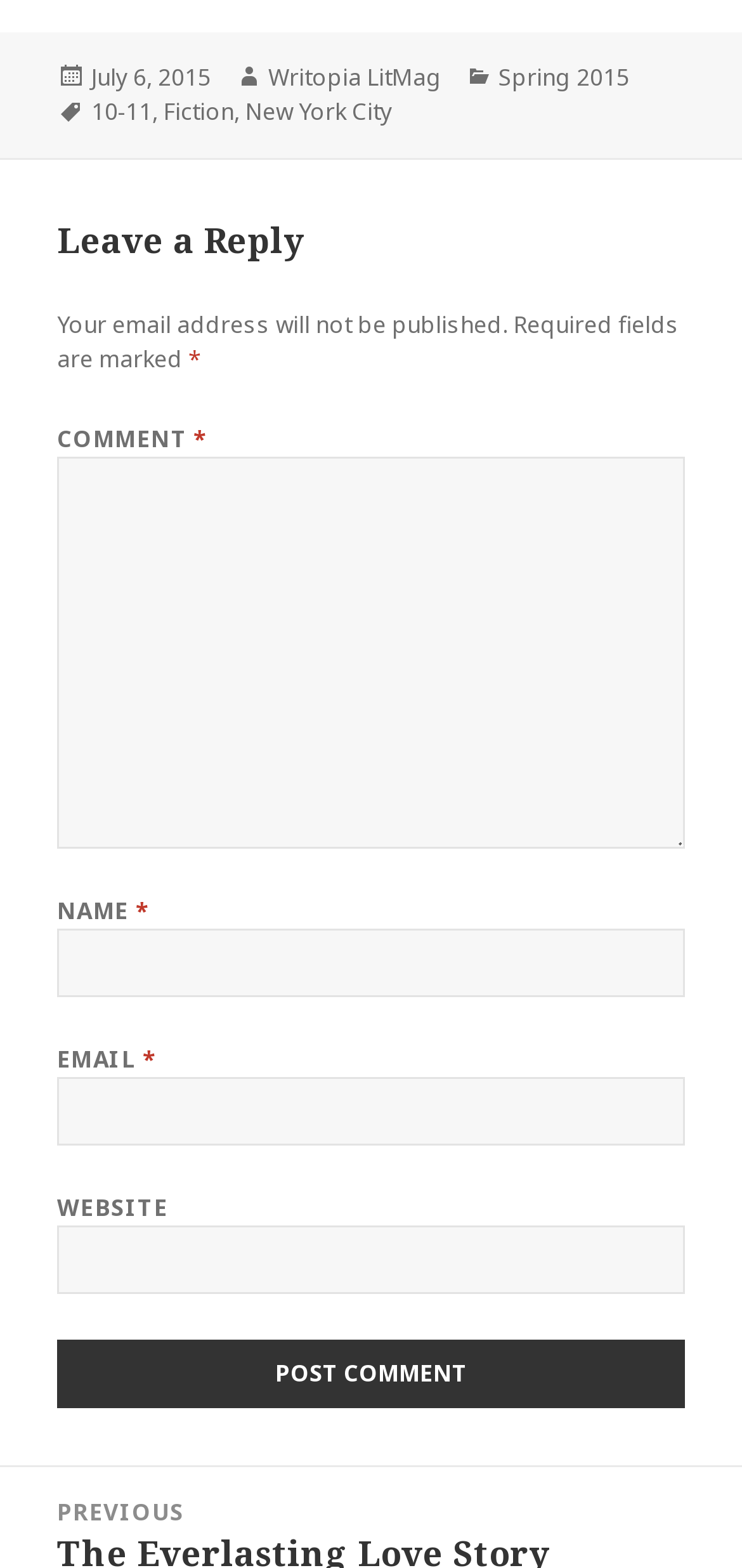What is the date of the post?
We need a detailed and meticulous answer to the question.

The date of the post can be found in the footer section of the webpage, where it is written as 'Posted on July 6, 2015'.